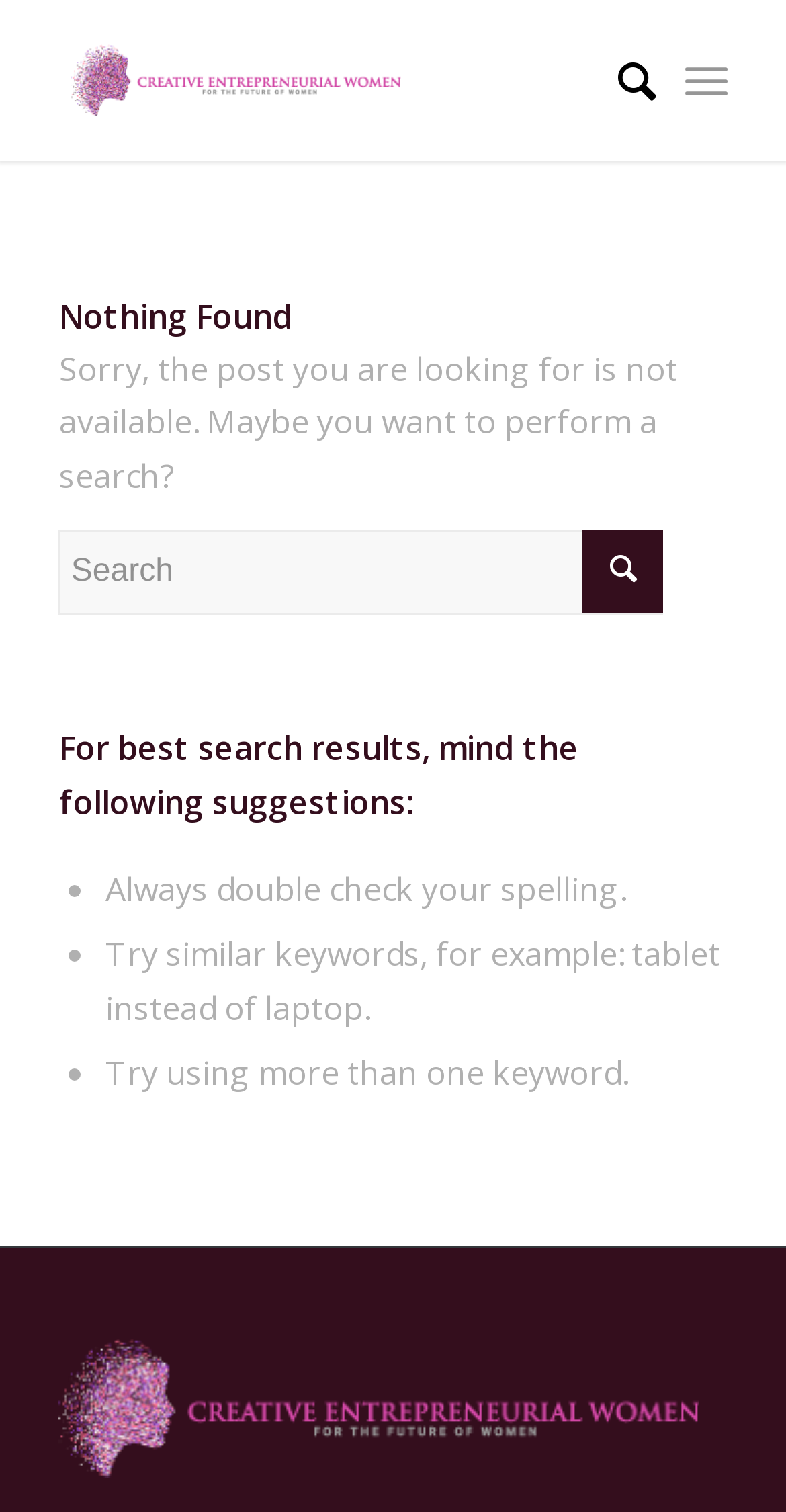Determine the bounding box for the UI element that matches this description: "alt="Creative Entrepreneurial Women" title="340x156_2"".

[0.075, 0.0, 0.755, 0.107]